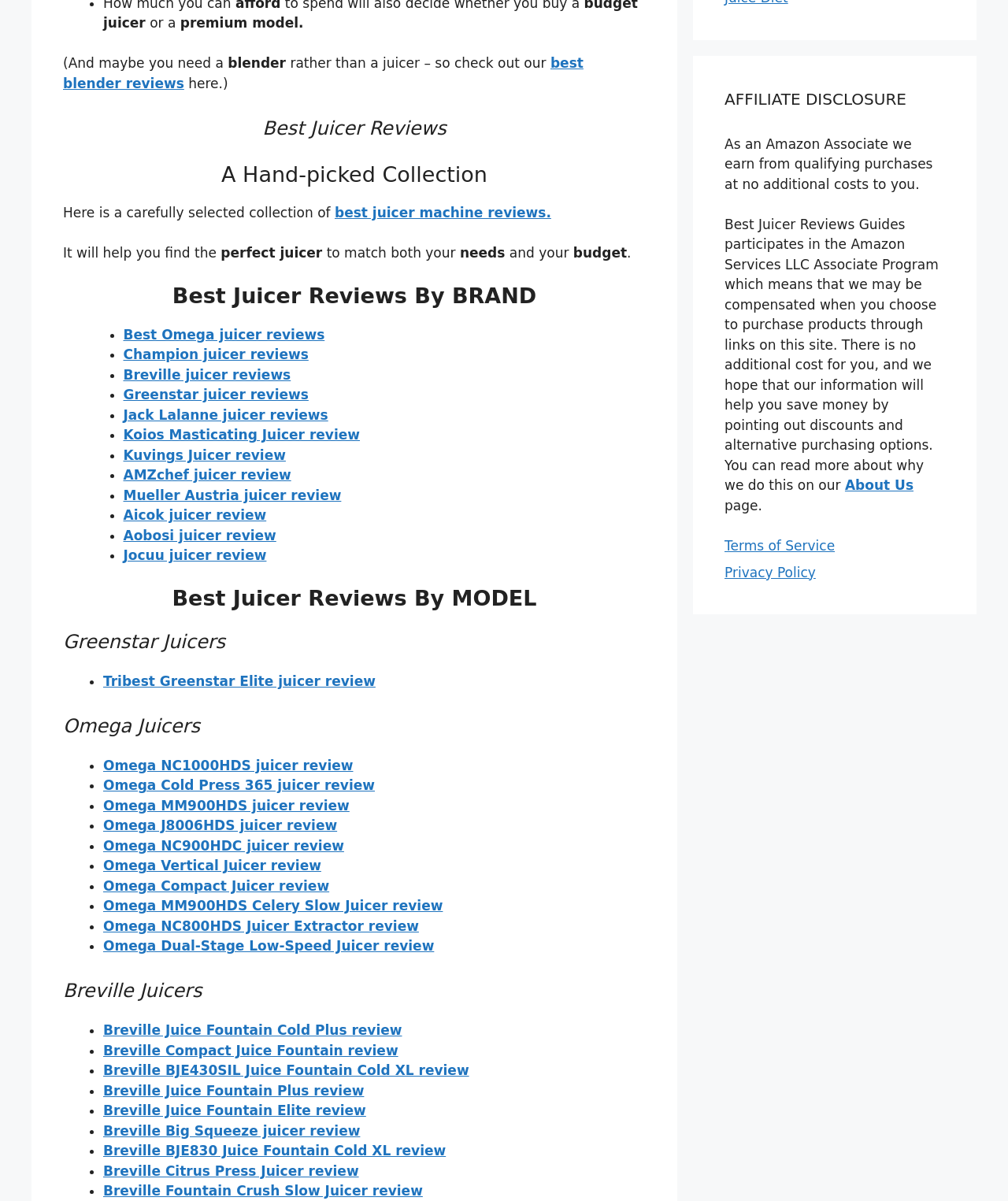Please determine the bounding box of the UI element that matches this description: Omega NC800HDS Juicer Extractor review. The coordinates should be given as (top-left x, top-left y, bottom-right x, bottom-right y), with all values between 0 and 1.

[0.102, 0.764, 0.416, 0.778]